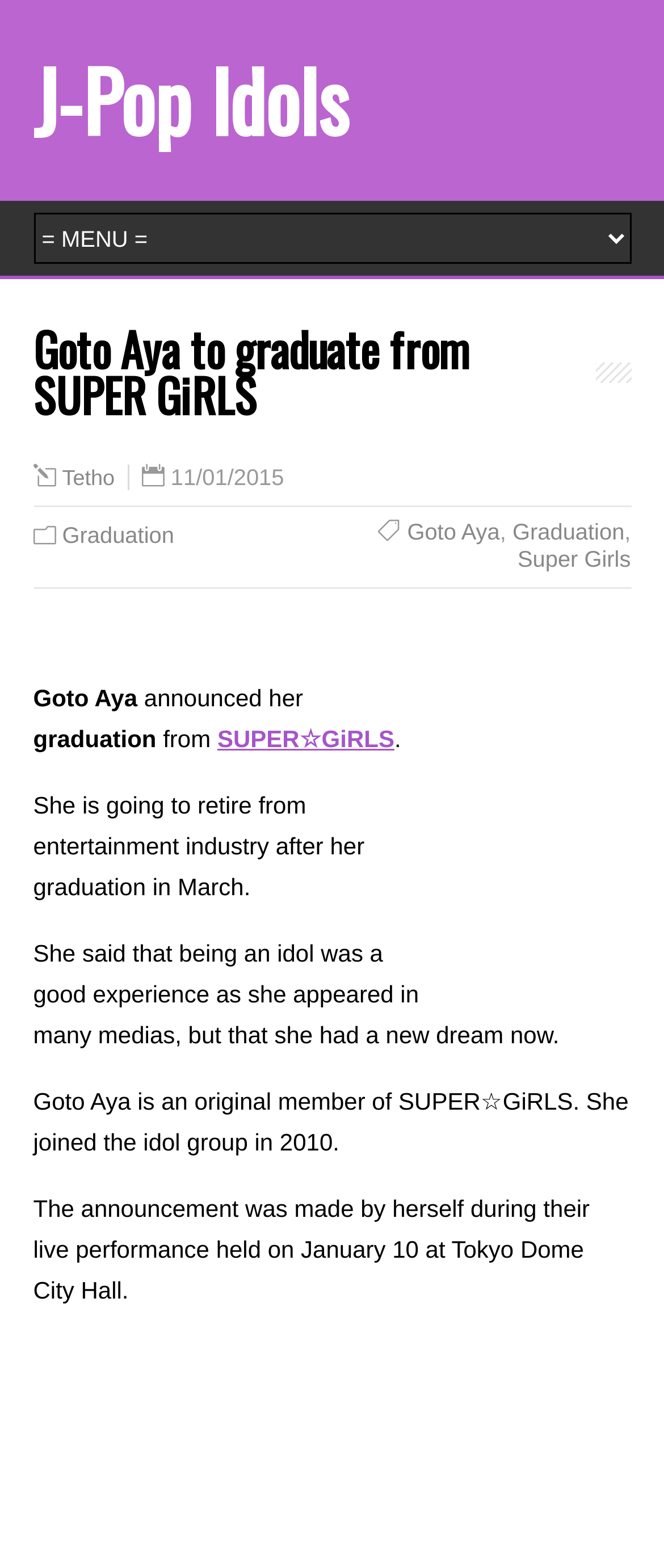Respond to the question with just a single word or phrase: 
When is Goto Aya's graduation?

March